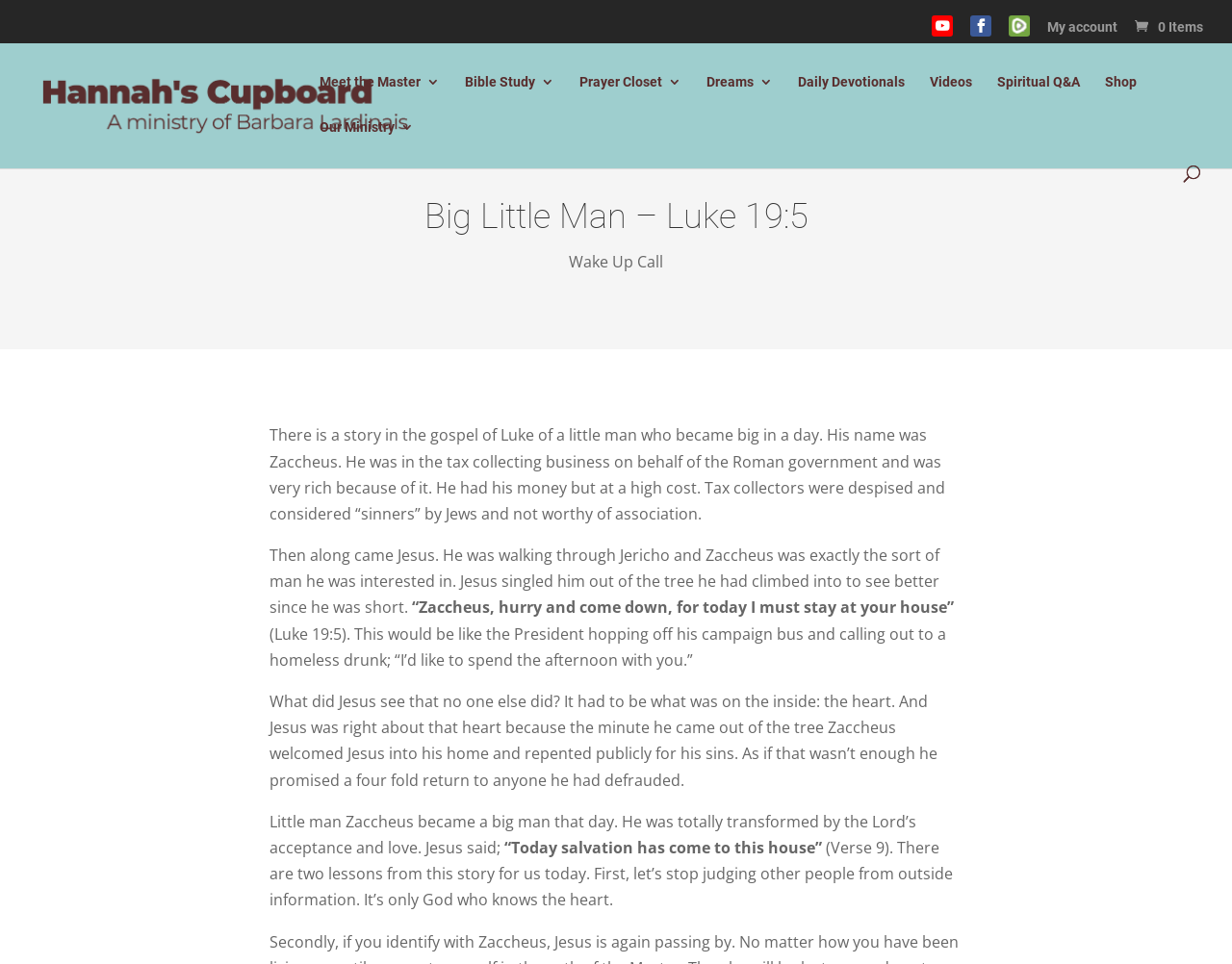Give a short answer using one word or phrase for the question:
What did Zaccheus promise to do after meeting Jesus?

Return fourfold to anyone he defrauded